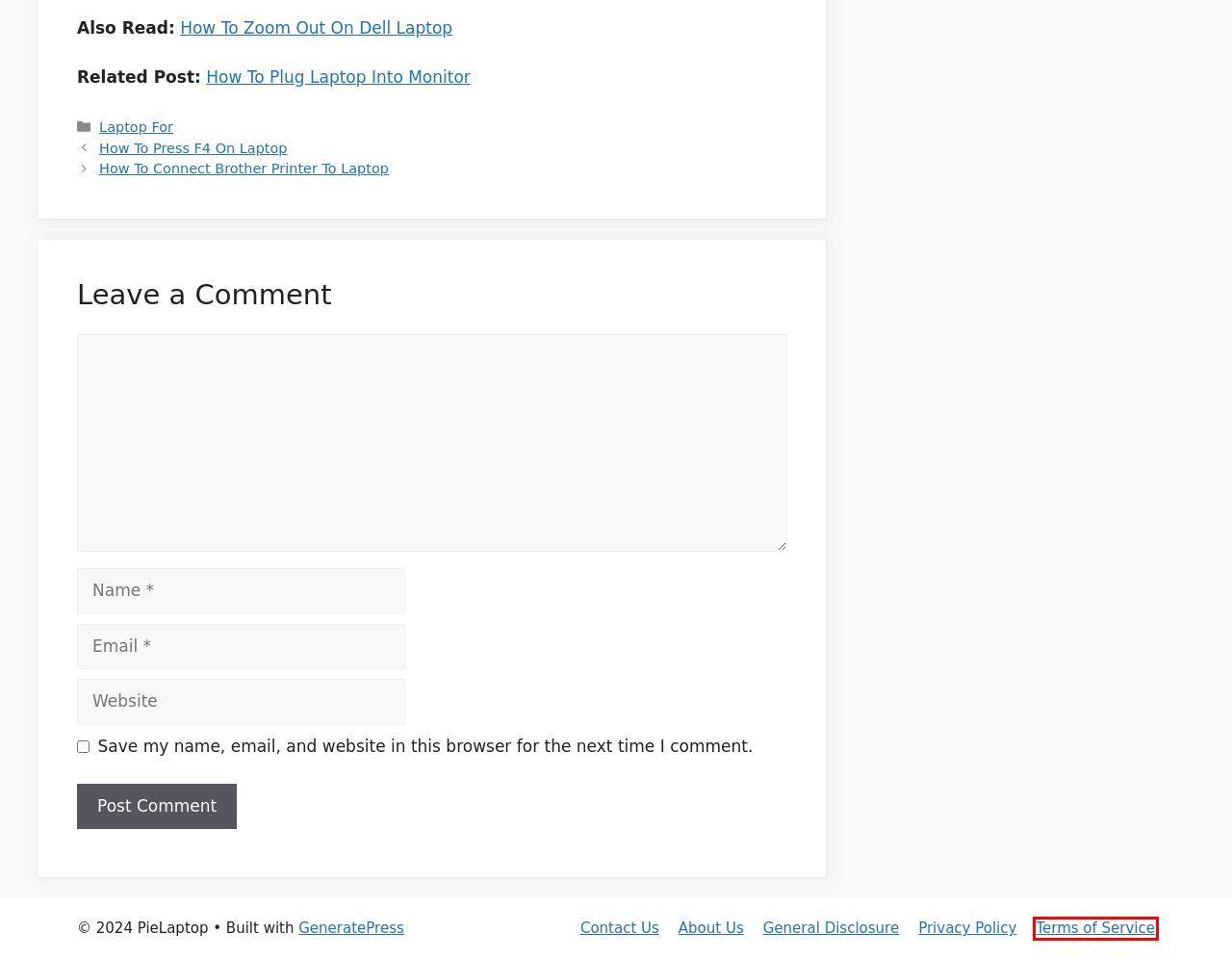You are looking at a screenshot of a webpage with a red bounding box around an element. Determine the best matching webpage description for the new webpage resulting from clicking the element in the red bounding box. Here are the descriptions:
A. How To Connect Brother Printer To Laptop - PieLaptop
B. General Disclosure - PieLaptop
C. How To Plug Laptop Into Monitor - PieLaptop
D. How To Zoom Out On Dell Laptop - PieLaptop
E. How To Press F4 On Laptop - PieLaptop
F. Privacy Policy - PieLaptop
G. Terms of Service - PieLaptop
H. About Us - PieLaptop

G